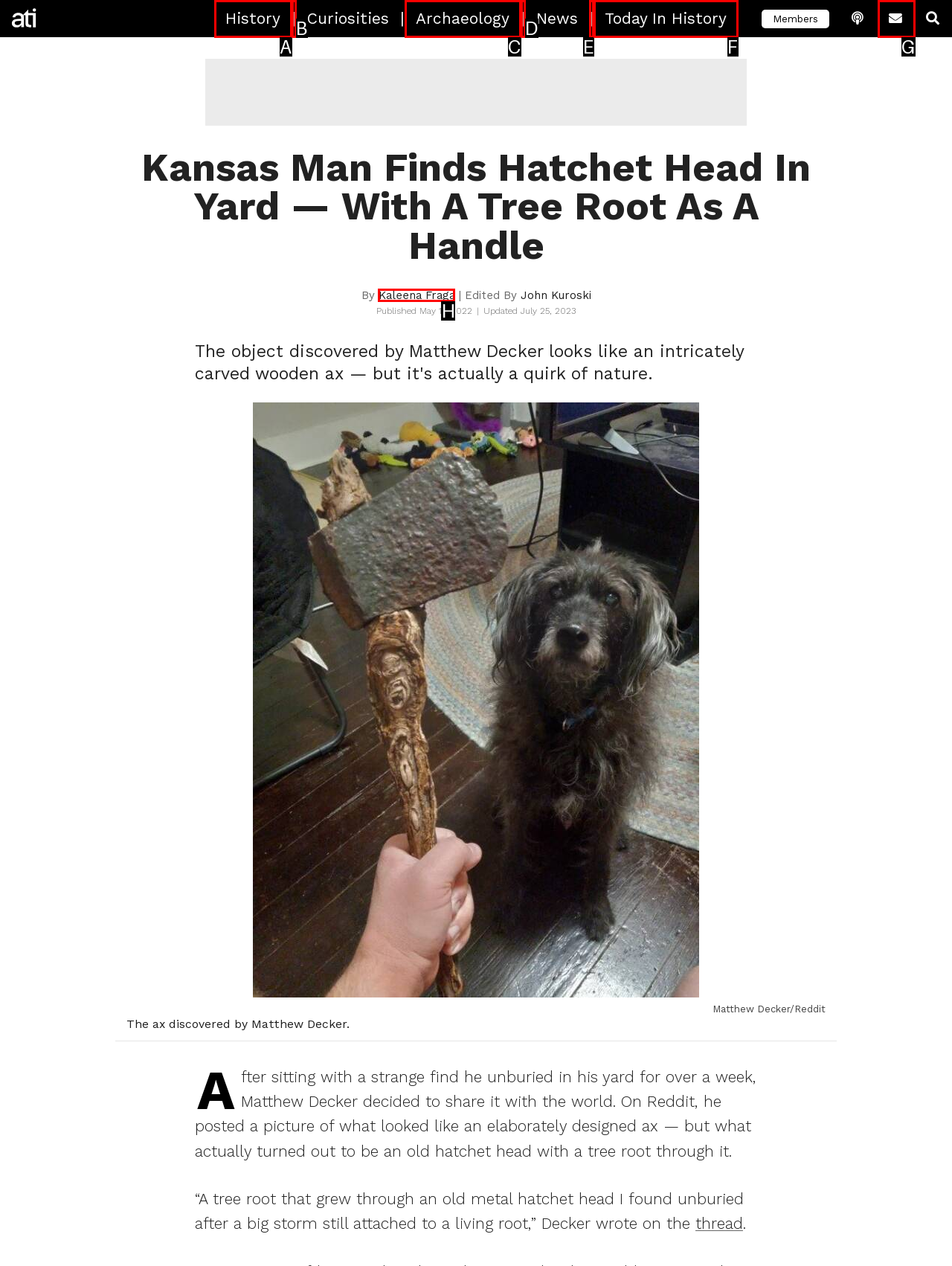Tell me which option I should click to complete the following task: Read the article by Kaleena Fraga Answer with the option's letter from the given choices directly.

H